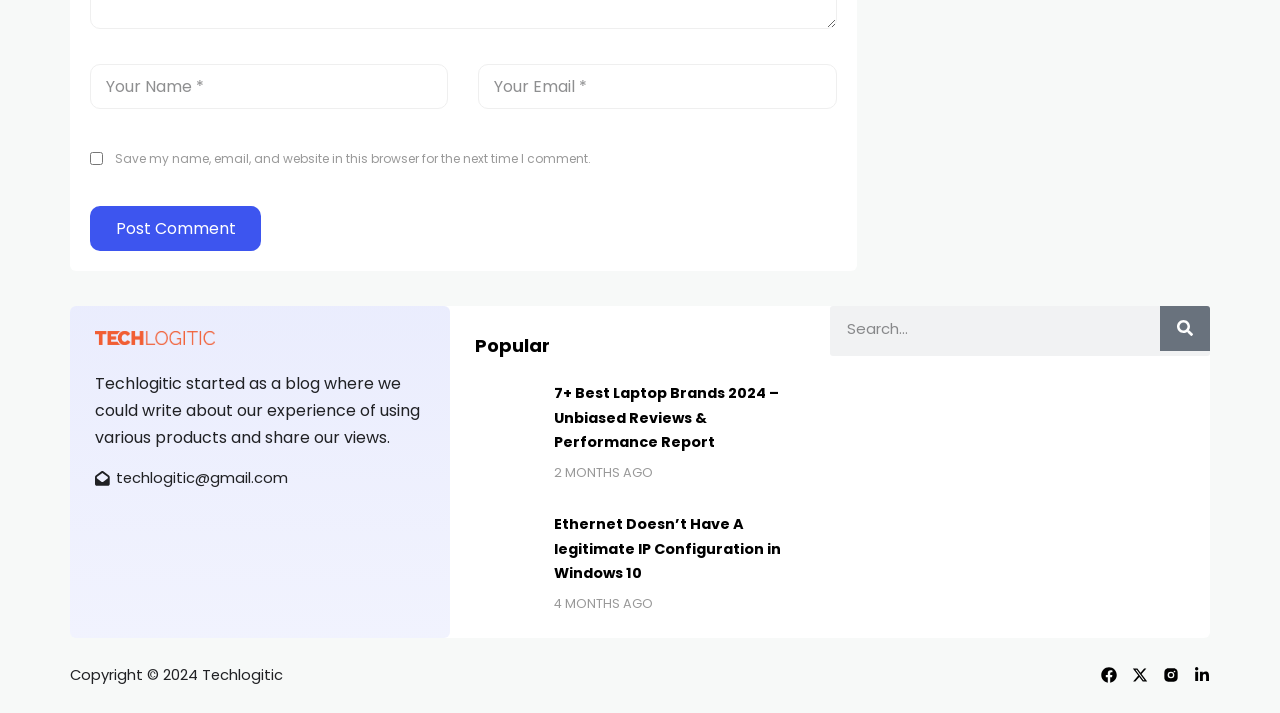What is the function of the button at the top right?
Please answer the question with a detailed and comprehensive explanation.

The button at the top right is labeled 'Search' and has a searchbox next to it, indicating that the function of the button is to initiate a search query.